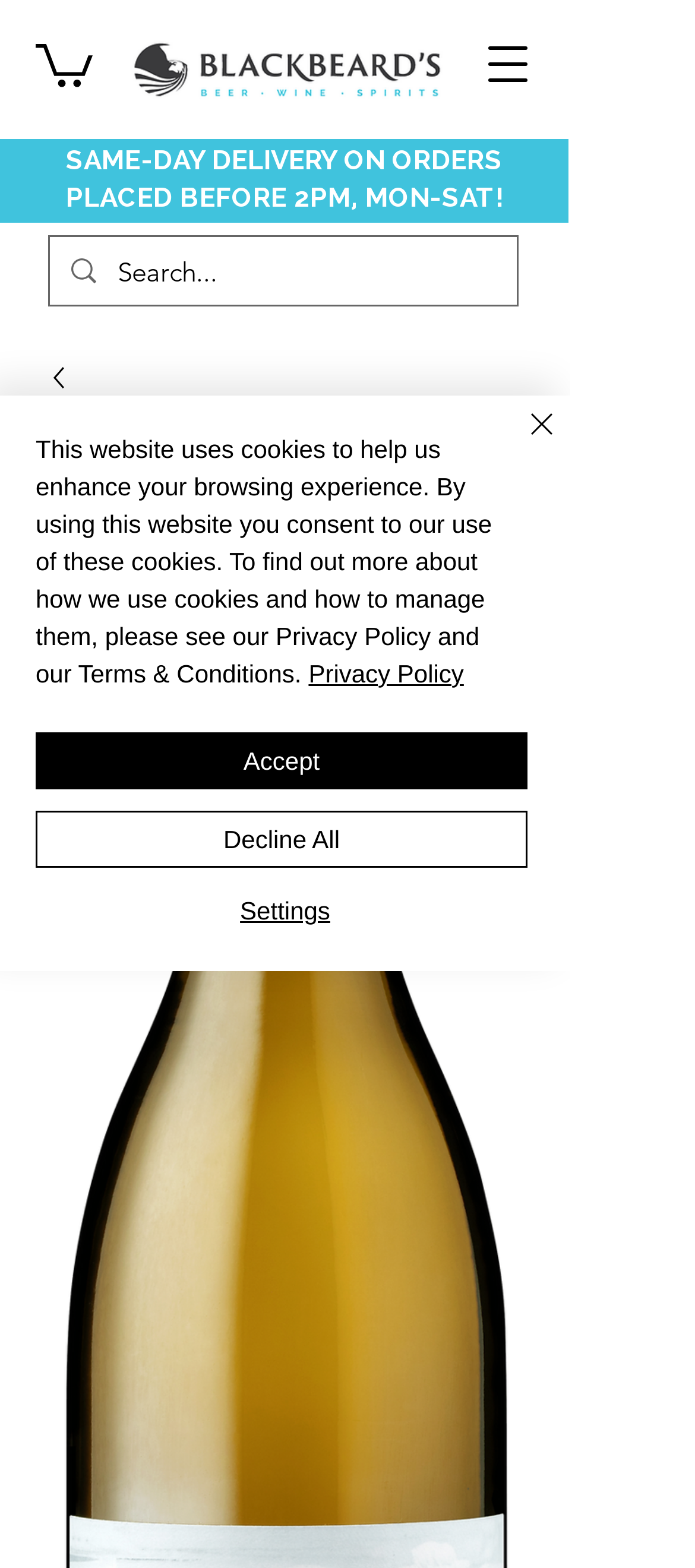Identify and provide the bounding box for the element described by: "Accept".

[0.051, 0.467, 0.759, 0.503]